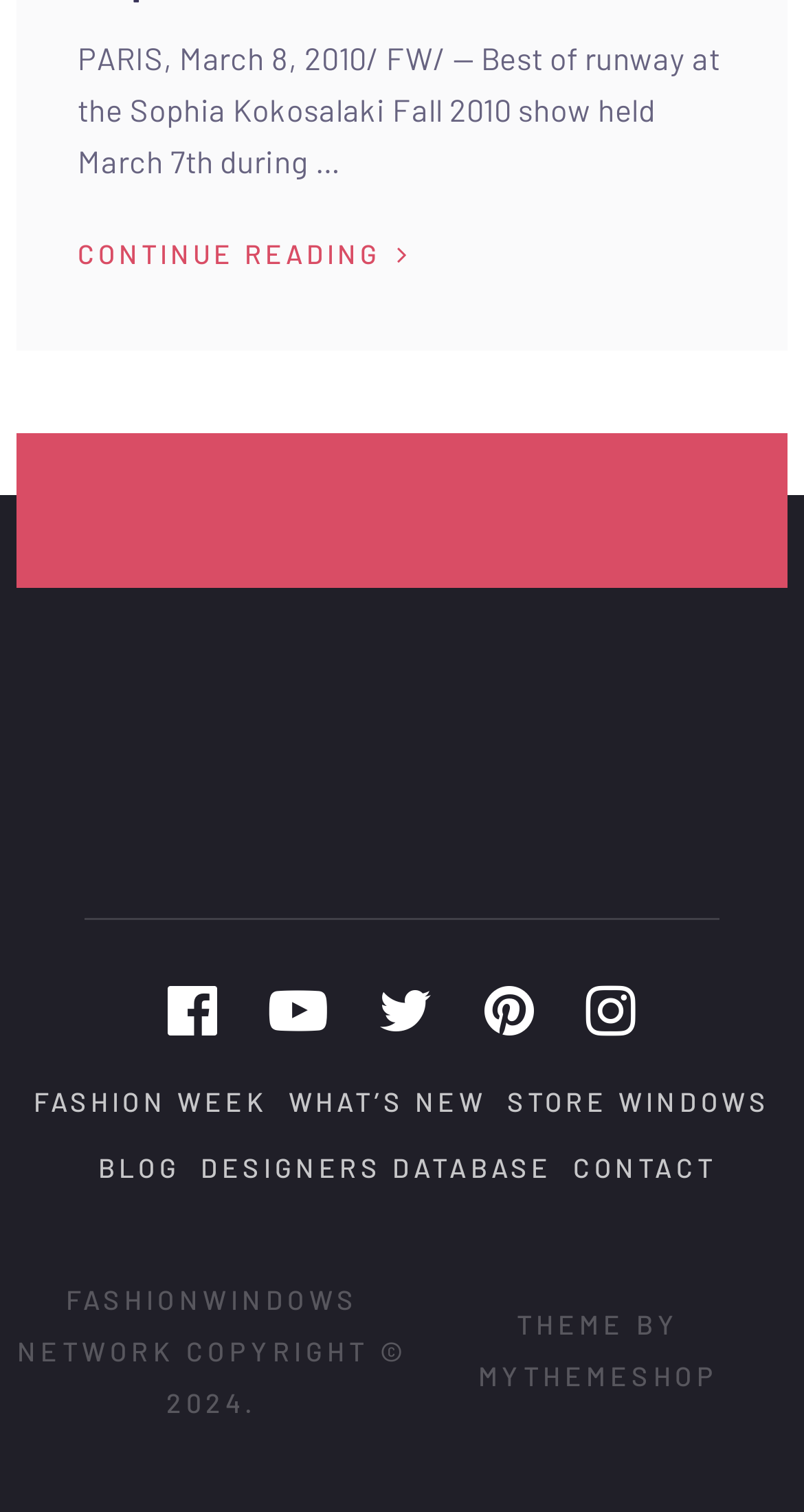Answer the question with a brief word or phrase:
What is the year of the copyright?

2024